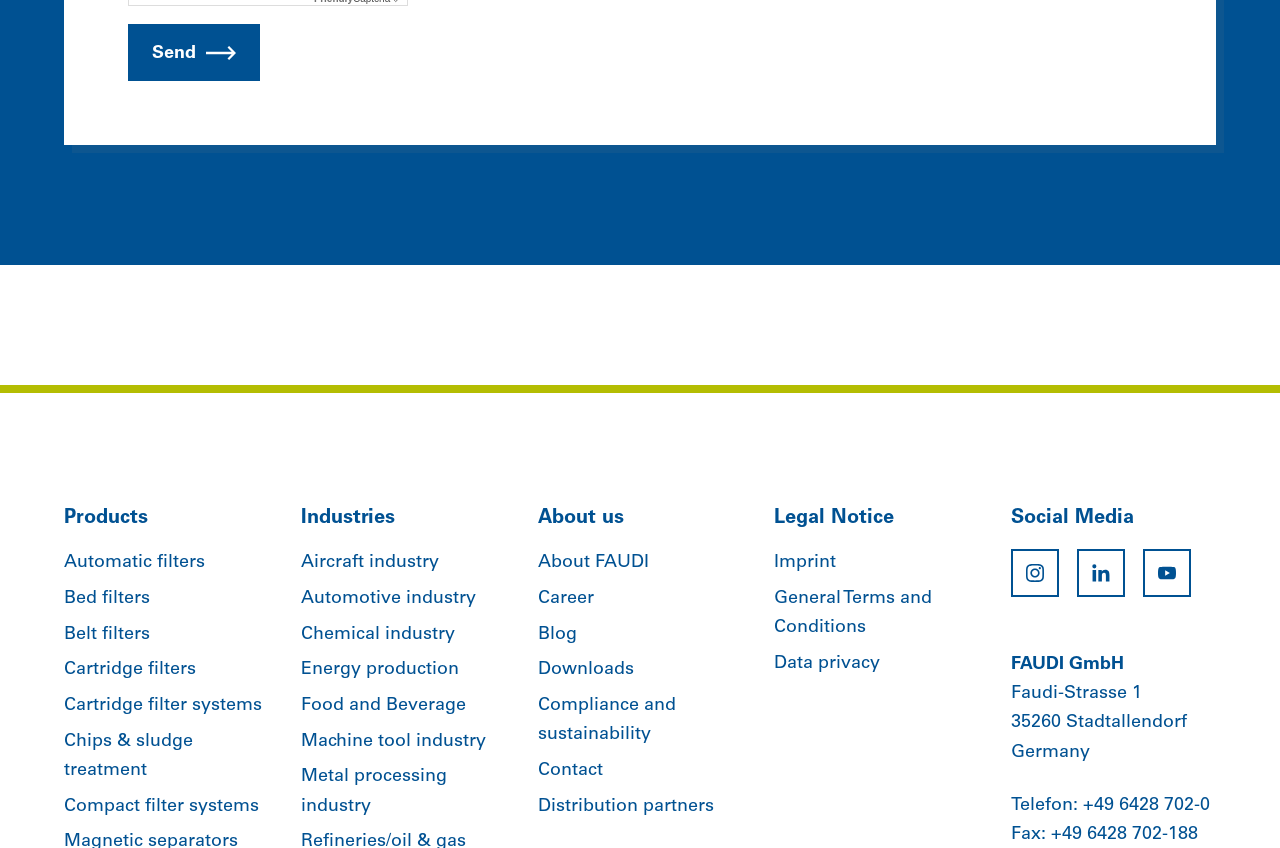How many social media links are there?
Please answer the question with as much detail as possible using the screenshot.

I found three social media links at the bottom of the webpage, each represented by an image, and they are likely links to the company's social media profiles.